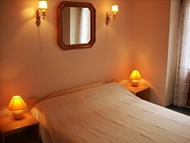Describe the image thoroughly, including all noticeable details.

The image depicts a cozy and inviting bedroom within the Chalet Le Loup, located in Tignes, a charming ski resort in the heart of L'Espace Killy. The room features a comfortable double bed with a clean, white bedding set that enhances the warm and welcoming atmosphere. Flanking the bed are two bedside tables, each adorned with soft glowing lamps, casting a gentle light that adds to the room's relaxing ambiance. A large mirror hangs above the headboard, contributing to the sense of space and comfort. Light streaming through sheer curtains complements the overall warmth of the room, creating an inviting retreat after an exhilarating day on the slopes. This serene space is designed for rest and relaxation, essential for a rejuvenating stay in the Alpine surroundings.